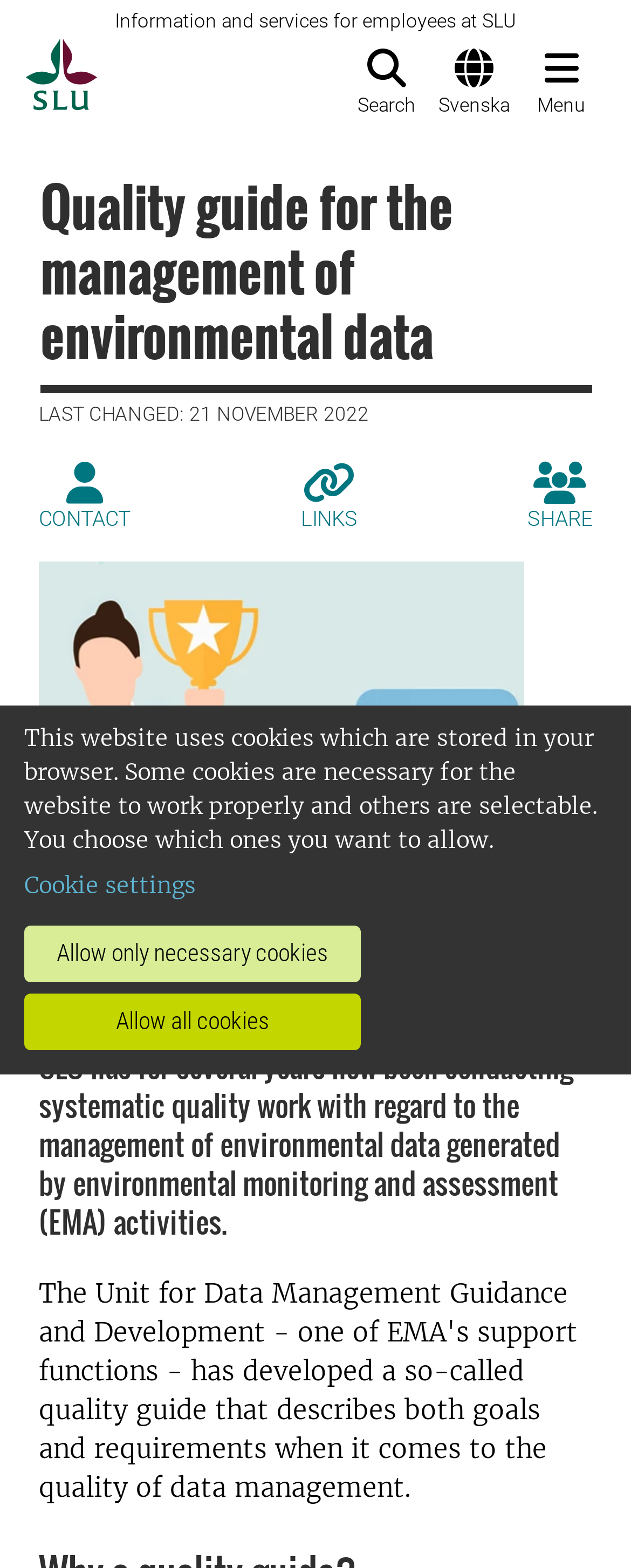Please predict the bounding box coordinates of the element's region where a click is necessary to complete the following instruction: "Go to startpage". The coordinates should be represented by four float numbers between 0 and 1, i.e., [left, top, right, bottom].

[0.031, 0.0, 0.154, 0.078]